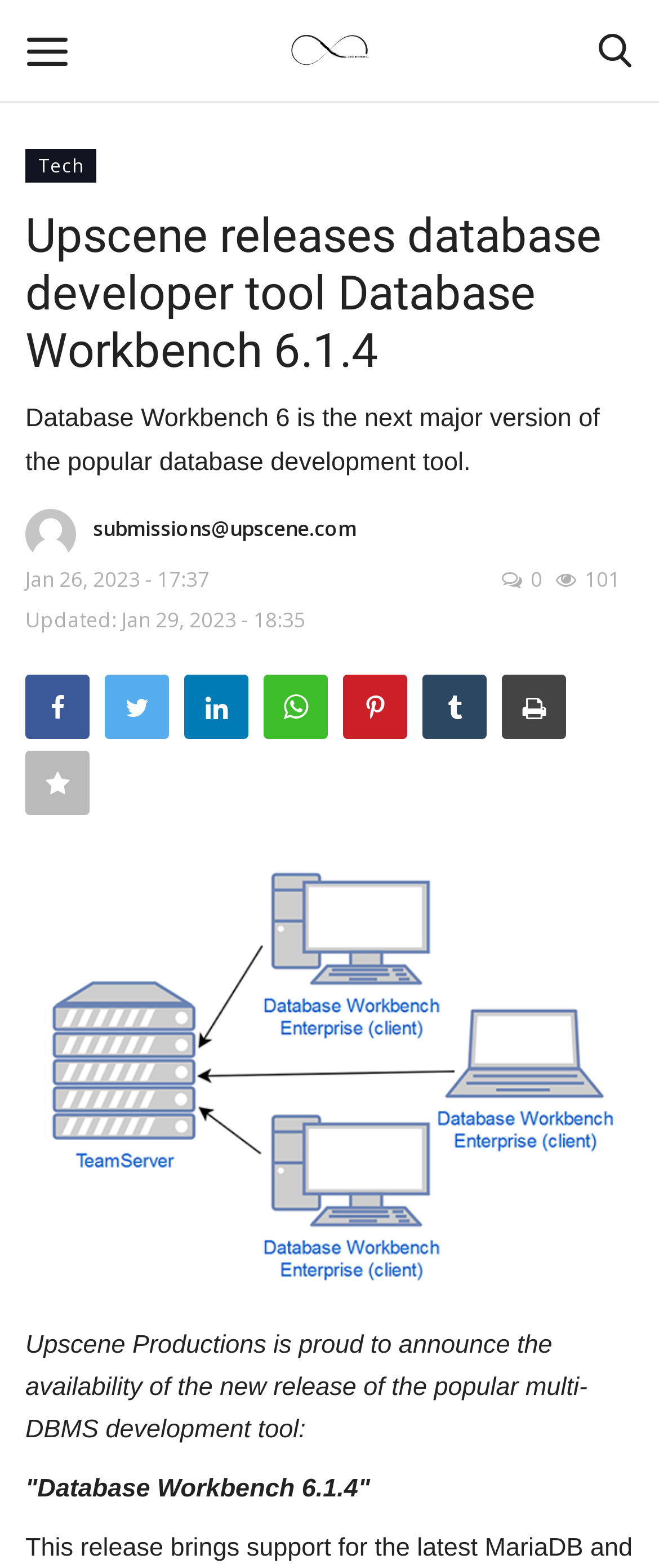Determine the primary headline of the webpage.

Upscene releases database developer tool Database Workbench 6.1.4